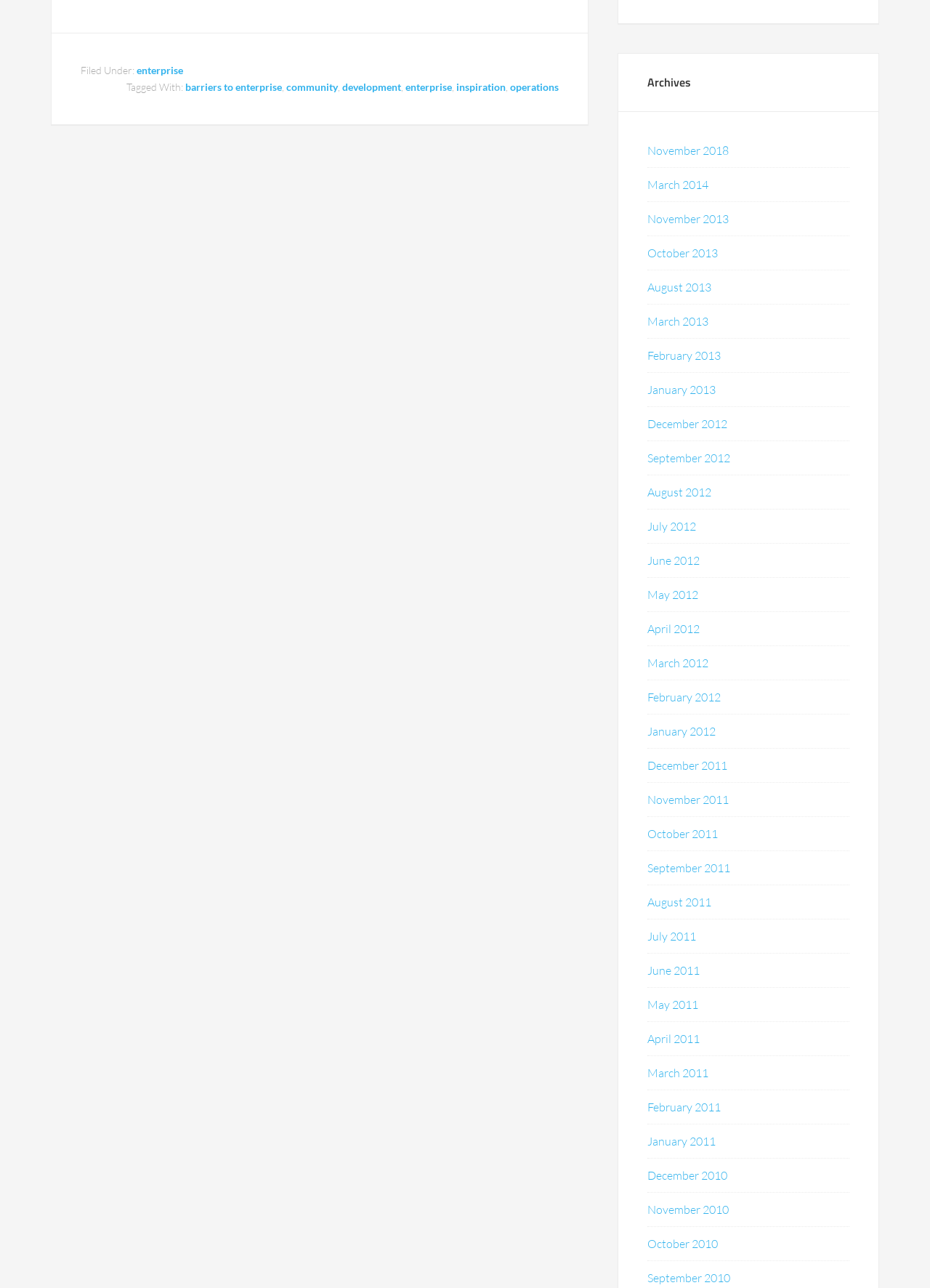Identify the coordinates of the bounding box for the element described below: "March 2012". Return the coordinates as four float numbers between 0 and 1: [left, top, right, bottom].

[0.696, 0.509, 0.762, 0.52]